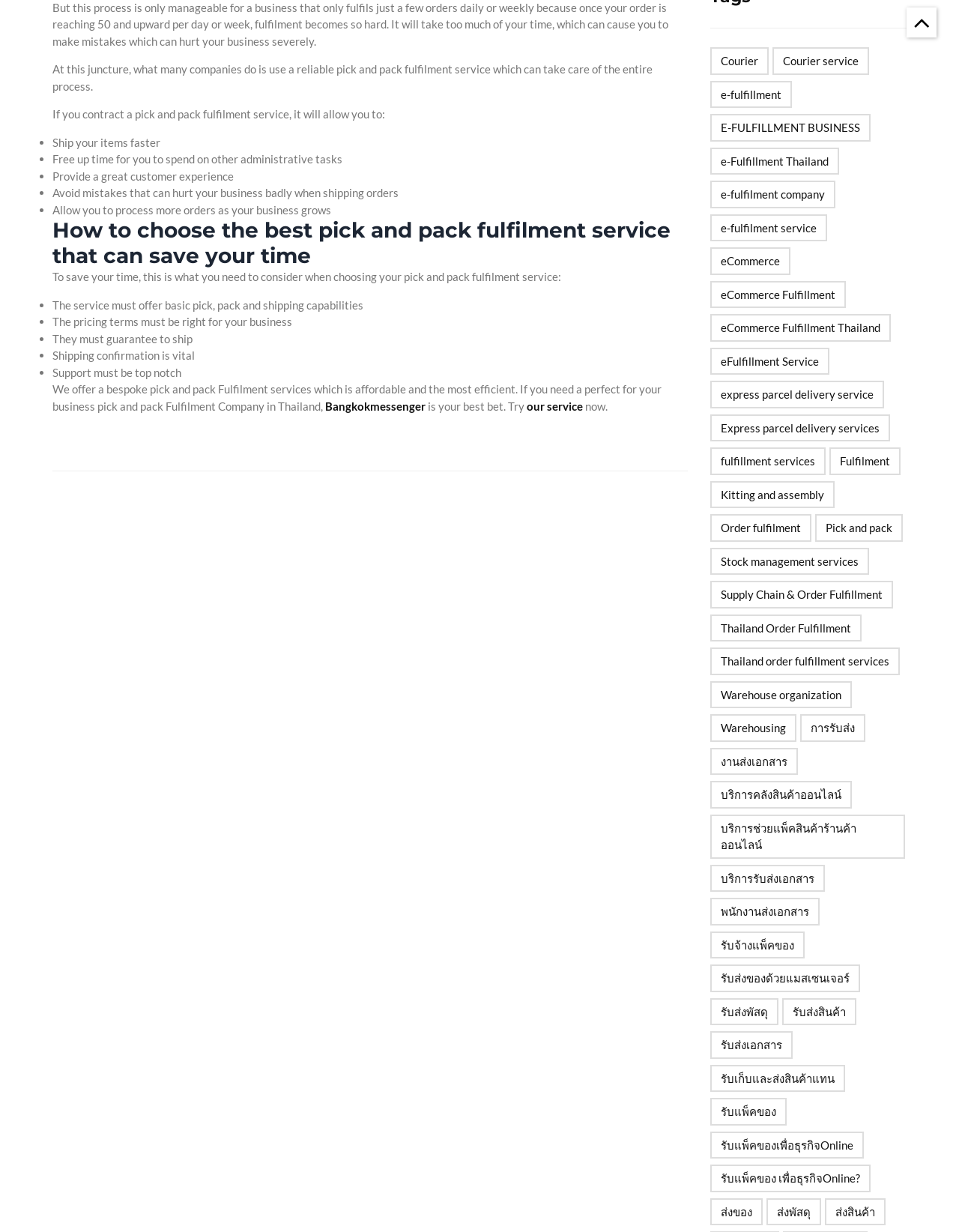Look at the image and answer the question in detail:
What is the name of the company offering bespoke pick and pack fulfillment services?

According to the webpage, the company offering bespoke pick and pack fulfillment services is Bangkokmessenger, which is described as affordable and efficient.